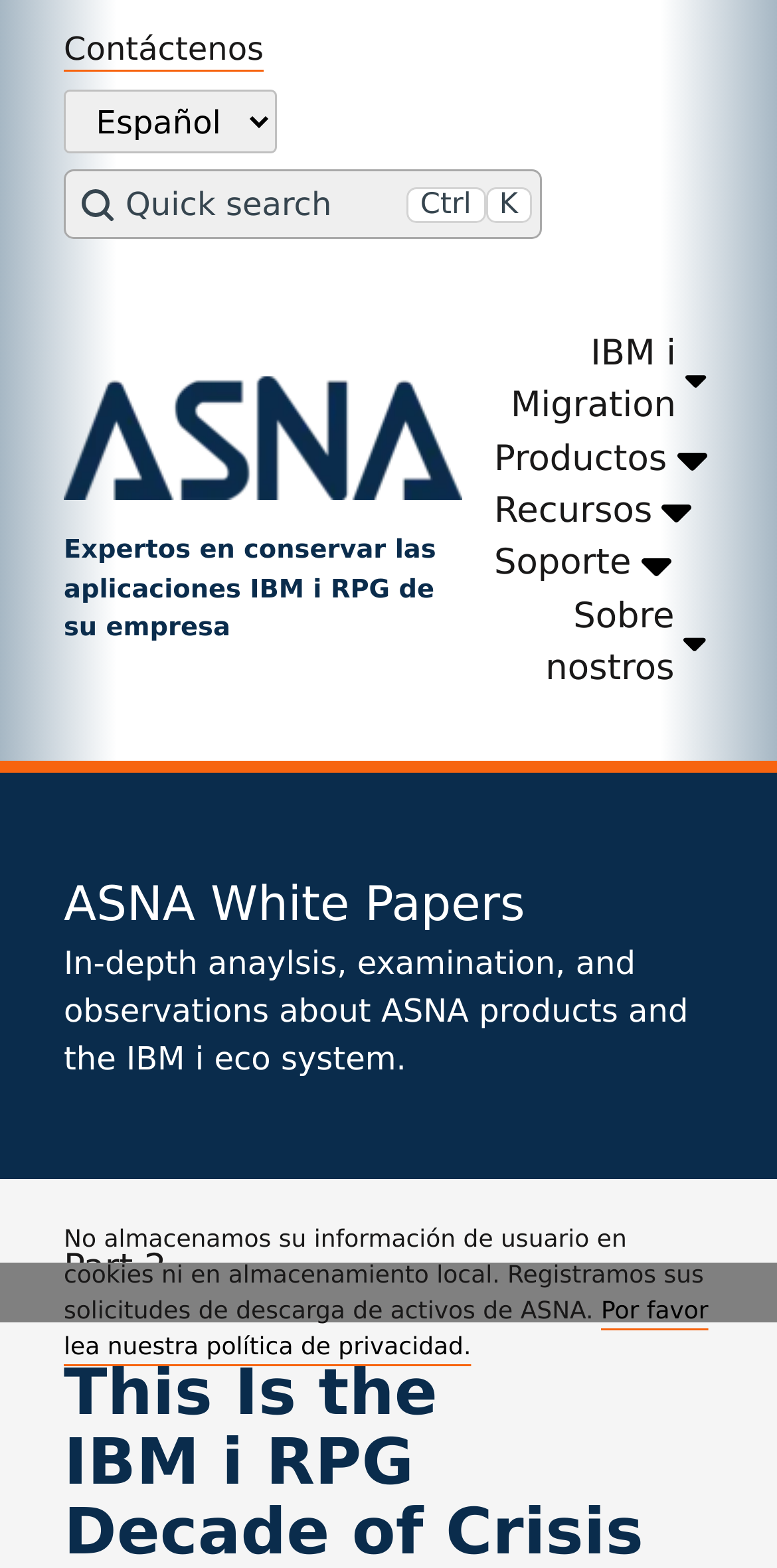Give a short answer using one word or phrase for the question:
What is the main topic of this webpage?

IBM i RPG migration